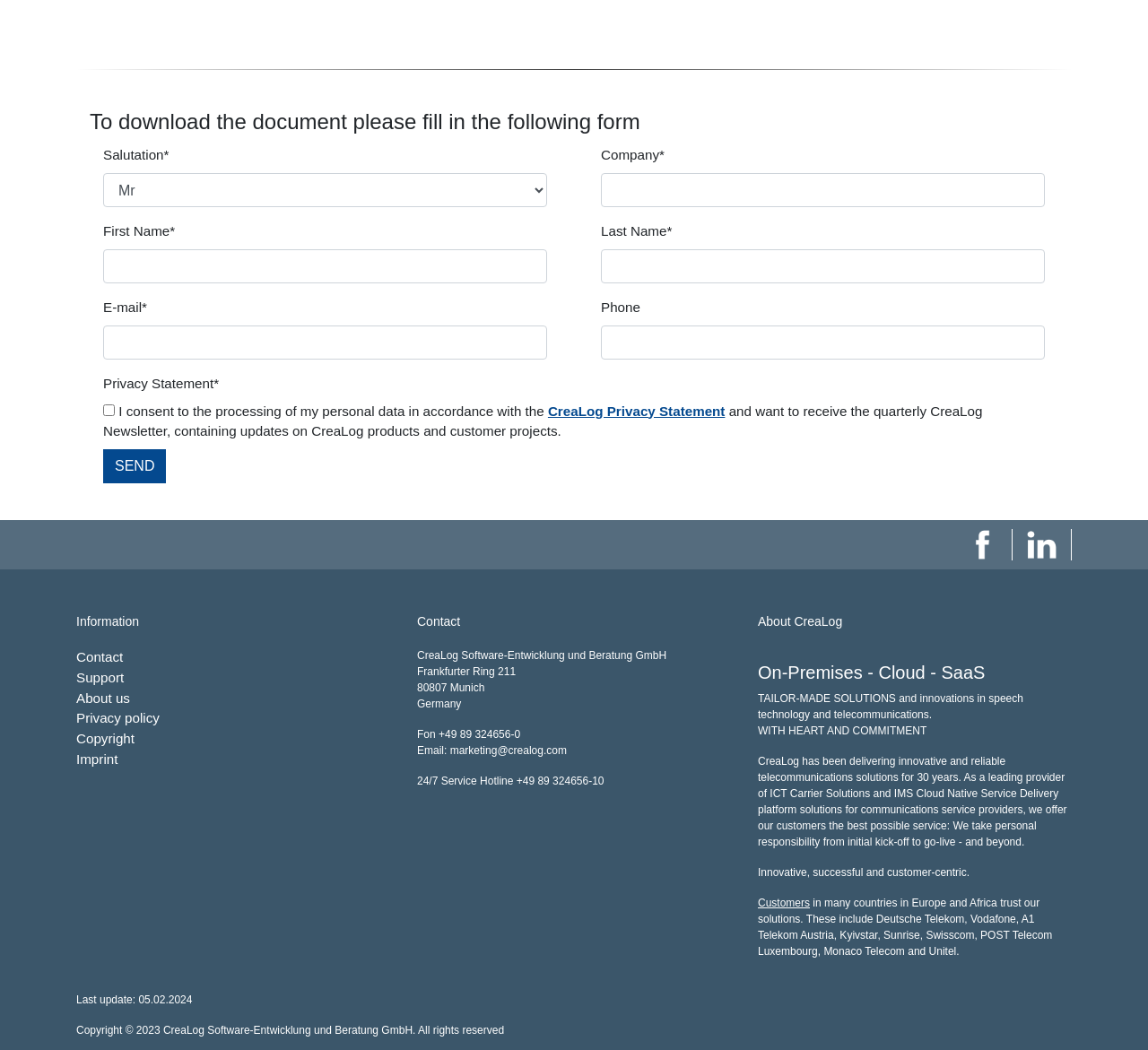What is the phone number for the 24/7 Service Hotline?
From the image, respond with a single word or phrase.

+49 89 324656-10